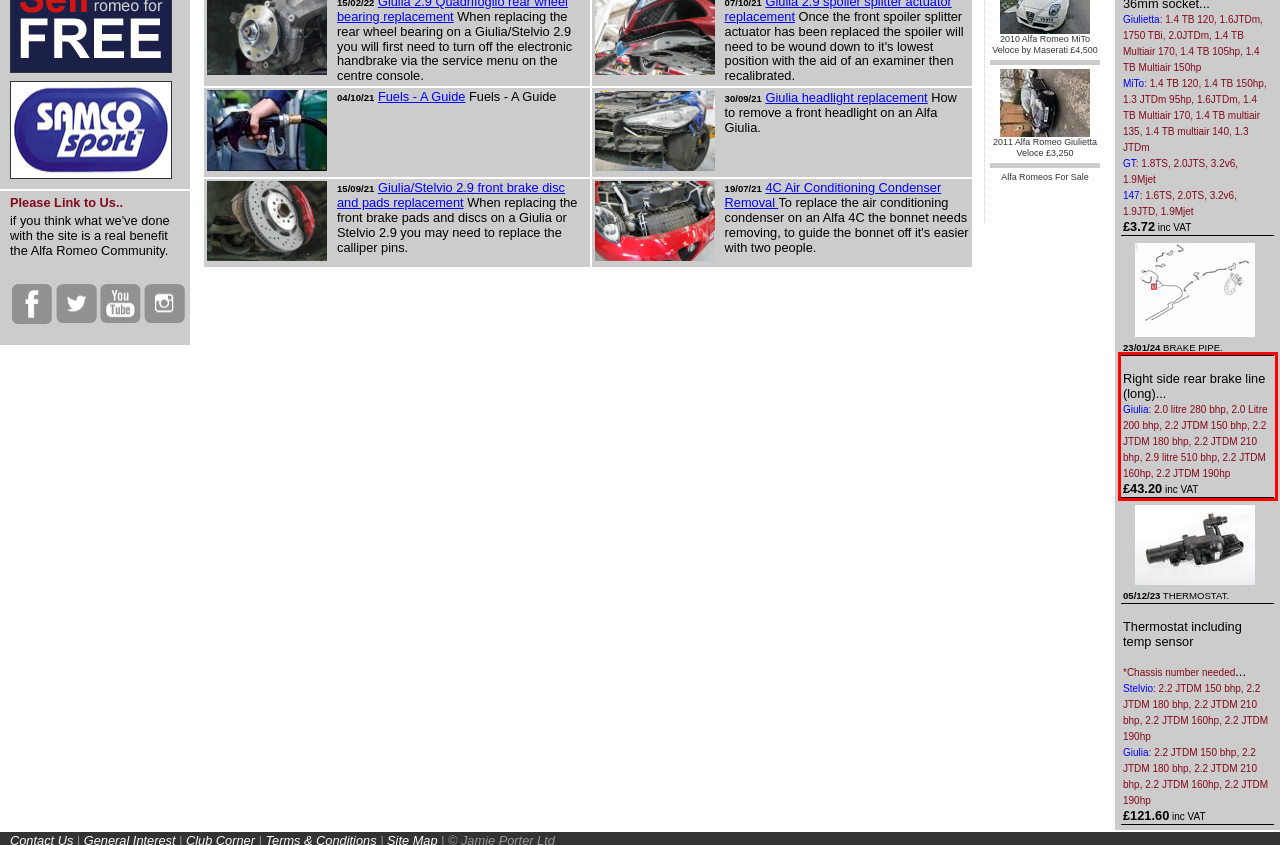Within the screenshot of the webpage, there is a red rectangle. Please recognize and generate the text content inside this red bounding box.

Right side rear brake line (long)... Giulia: 2.0 litre 280 bhp, 2.0 Litre 200 bhp, 2.2 JTDM 150 bhp, 2.2 JTDM 180 bhp, 2.2 JTDM 210 bhp, 2.9 litre 510 bhp, 2.2 JTDM 160hp, 2.2 JTDM 190hp £43.20 inc VAT